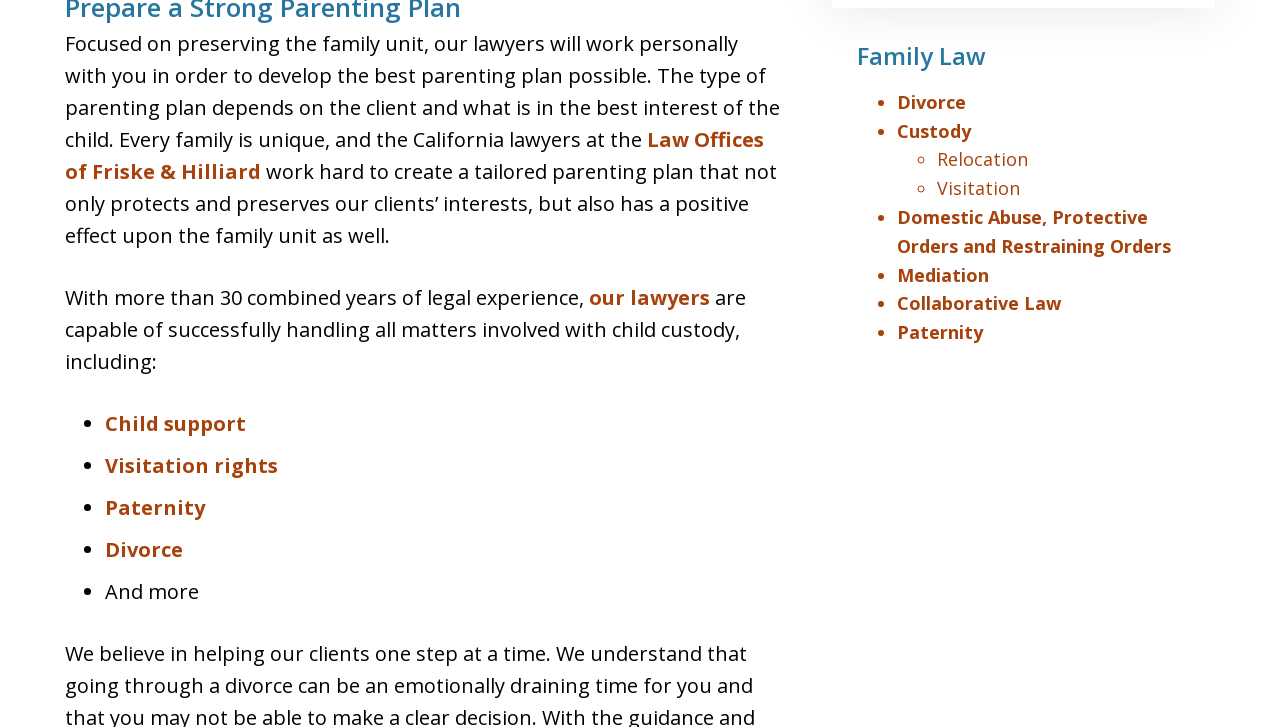What is another area of family law that the lawyers handle?
Look at the screenshot and respond with one word or a short phrase.

Domestic Abuse